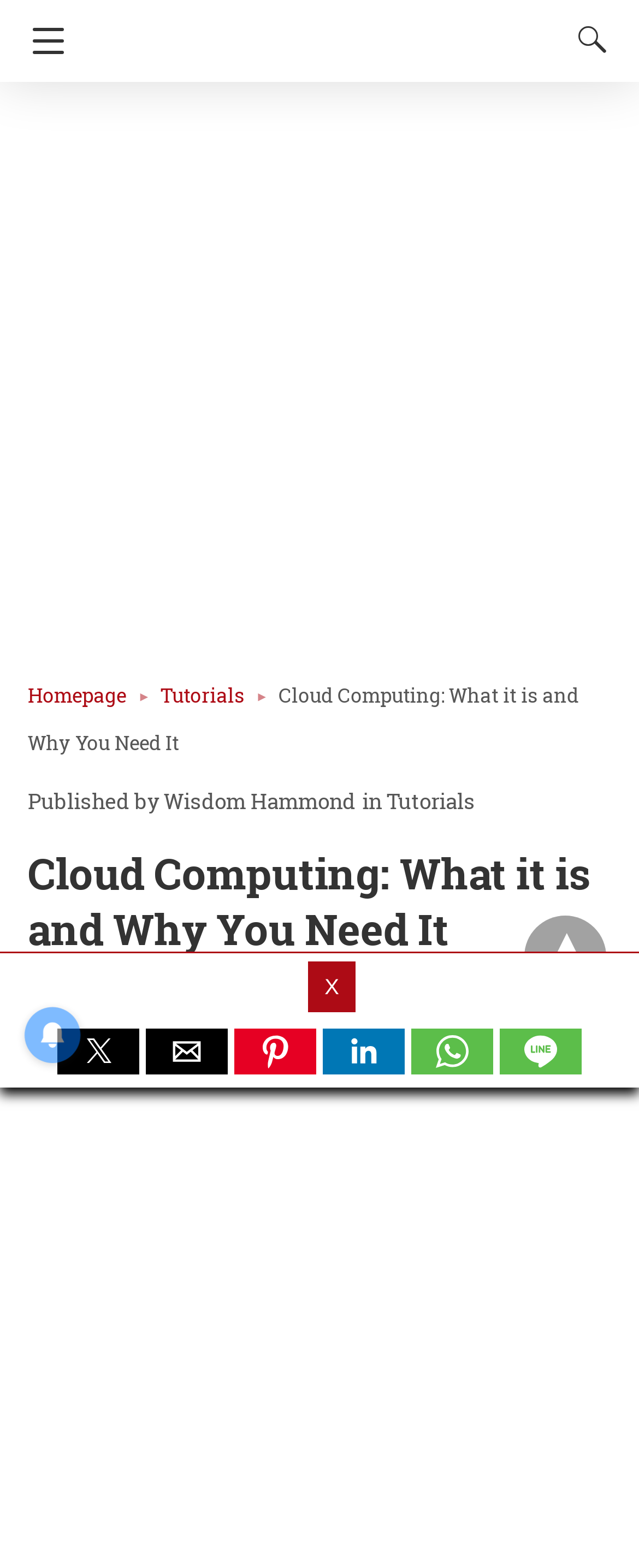Determine and generate the text content of the webpage's headline.

Cloud Computing: What it is and Why You Need It